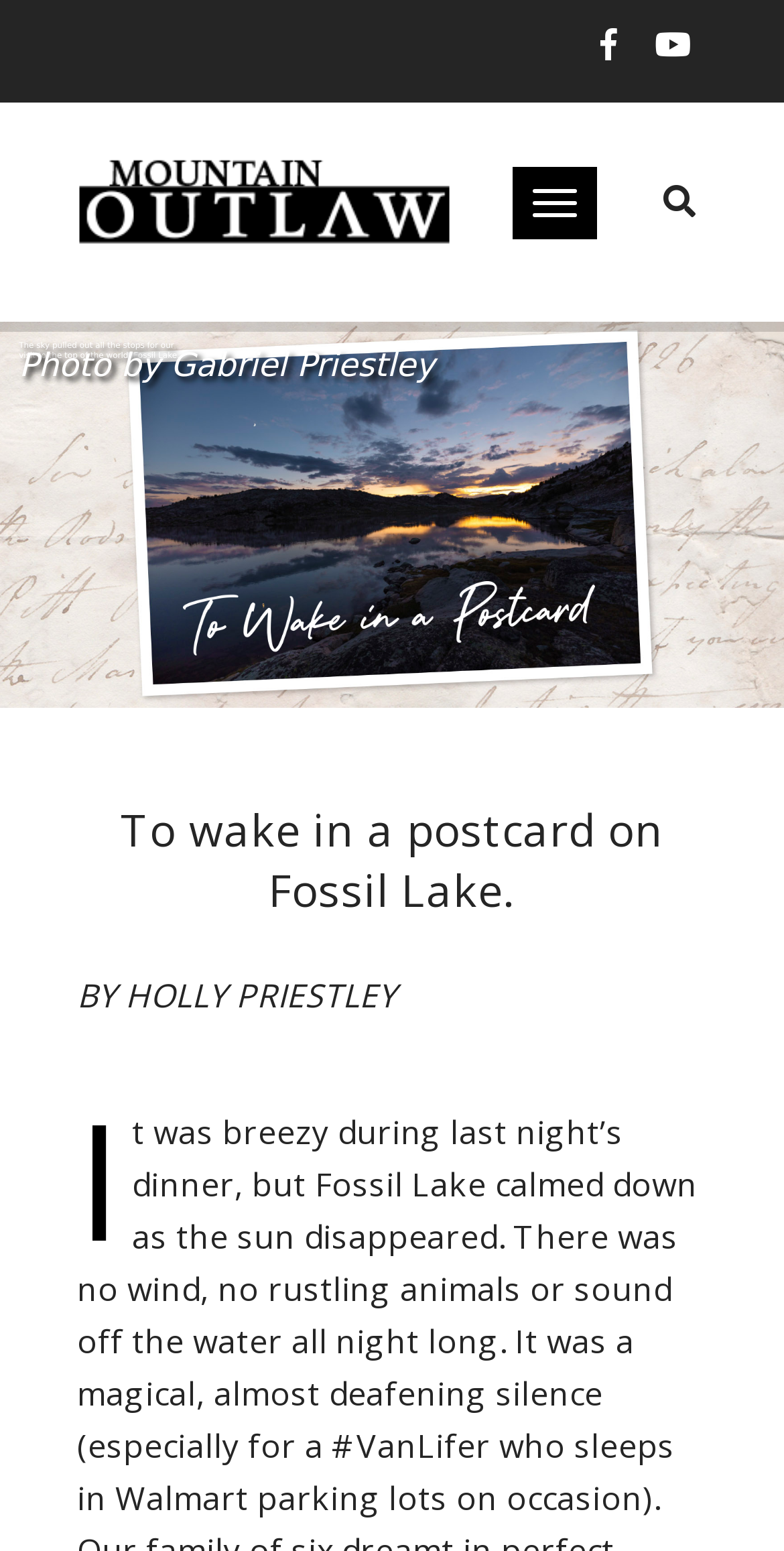Refer to the image and answer the question with as much detail as possible: Who is the author of the article?

I found a StaticText element with the text 'BY HOLLY PRIESTLEY' which indicates that Holly Priestley is the author of the article.